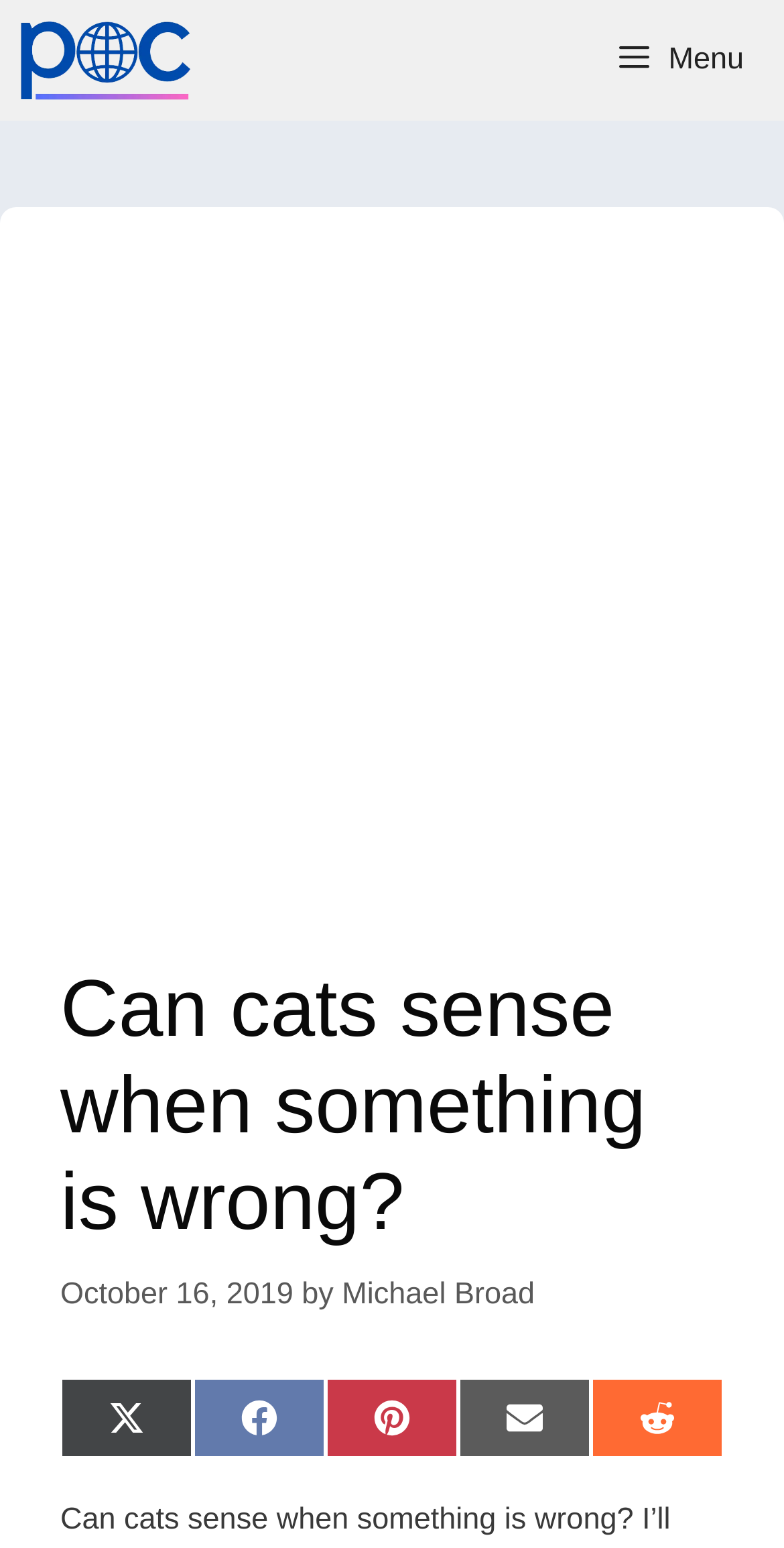Find the bounding box coordinates of the clickable area required to complete the following action: "Visit Michael Broad's homepage".

[0.026, 0.0, 0.268, 0.078]